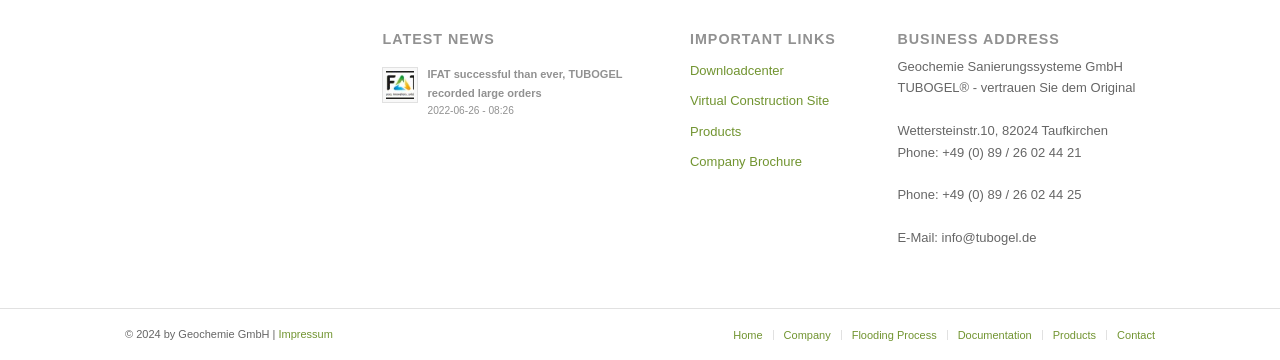Determine the bounding box coordinates of the clickable element to complete this instruction: "Download company brochure". Provide the coordinates in the format of four float numbers between 0 and 1, [left, top, right, bottom].

[0.539, 0.409, 0.693, 0.493]